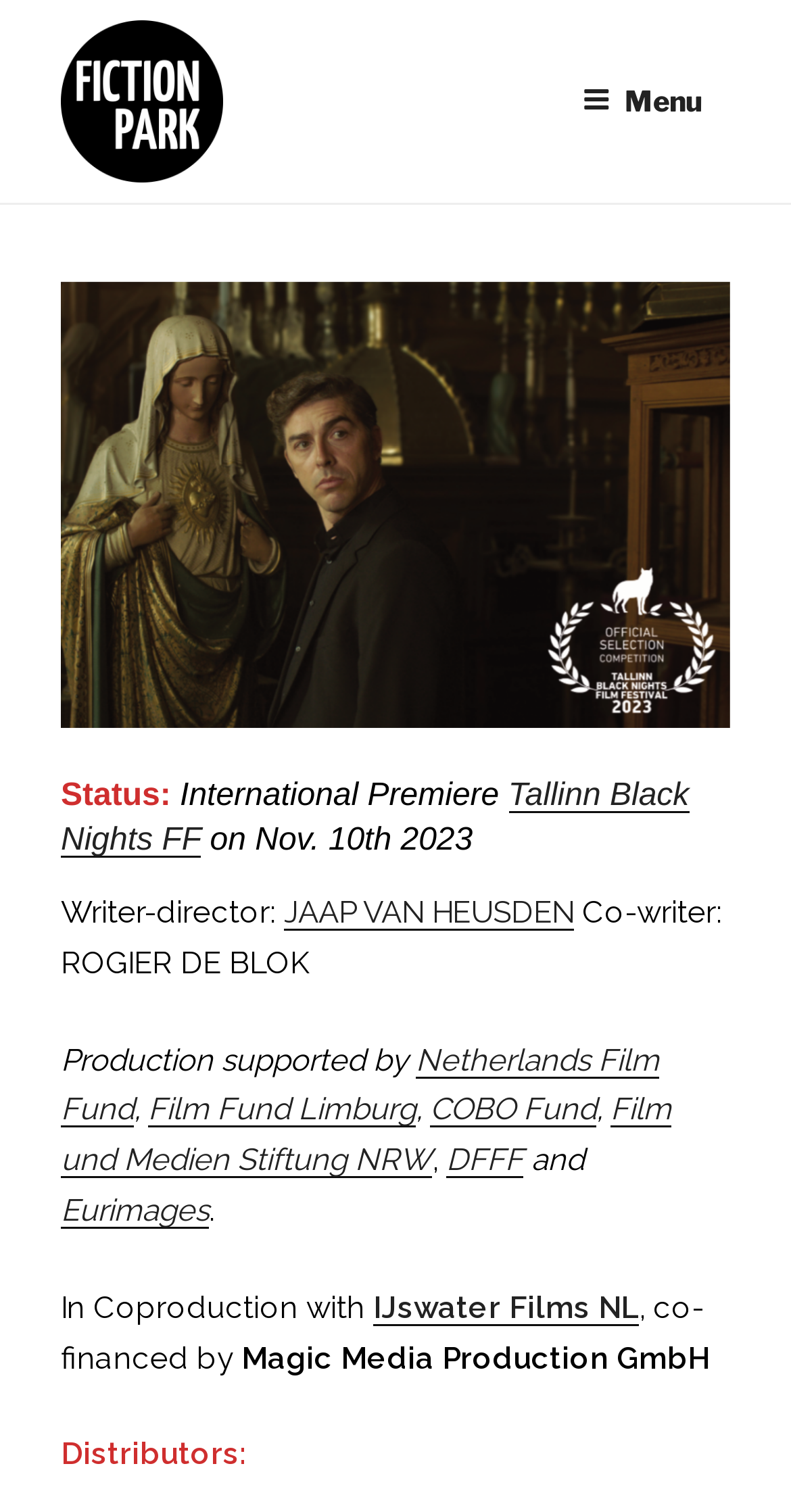Please specify the bounding box coordinates of the region to click in order to perform the following instruction: "Visit the Tallinn Black Nights FF website".

[0.077, 0.514, 0.871, 0.567]